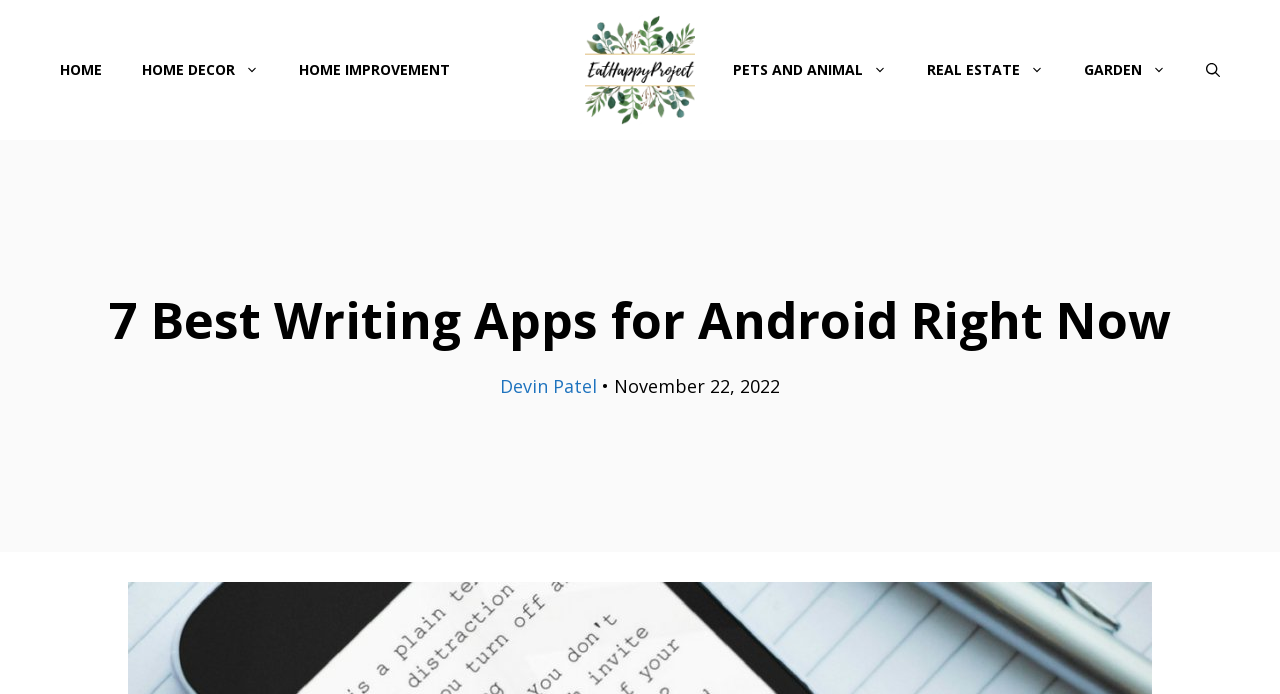How many navigation links are there?
Provide a detailed answer to the question, using the image to inform your response.

I counted the number of link elements within the navigation element with the label 'Primary', which are 'HOME', 'HOME DECOR', 'HOME IMPROVEMENT', 'MENU ITEM SEPARATOR', 'PETS AND ANIMAL', 'REAL ESTATE', 'GARDEN', and 'Open Search Bar'.